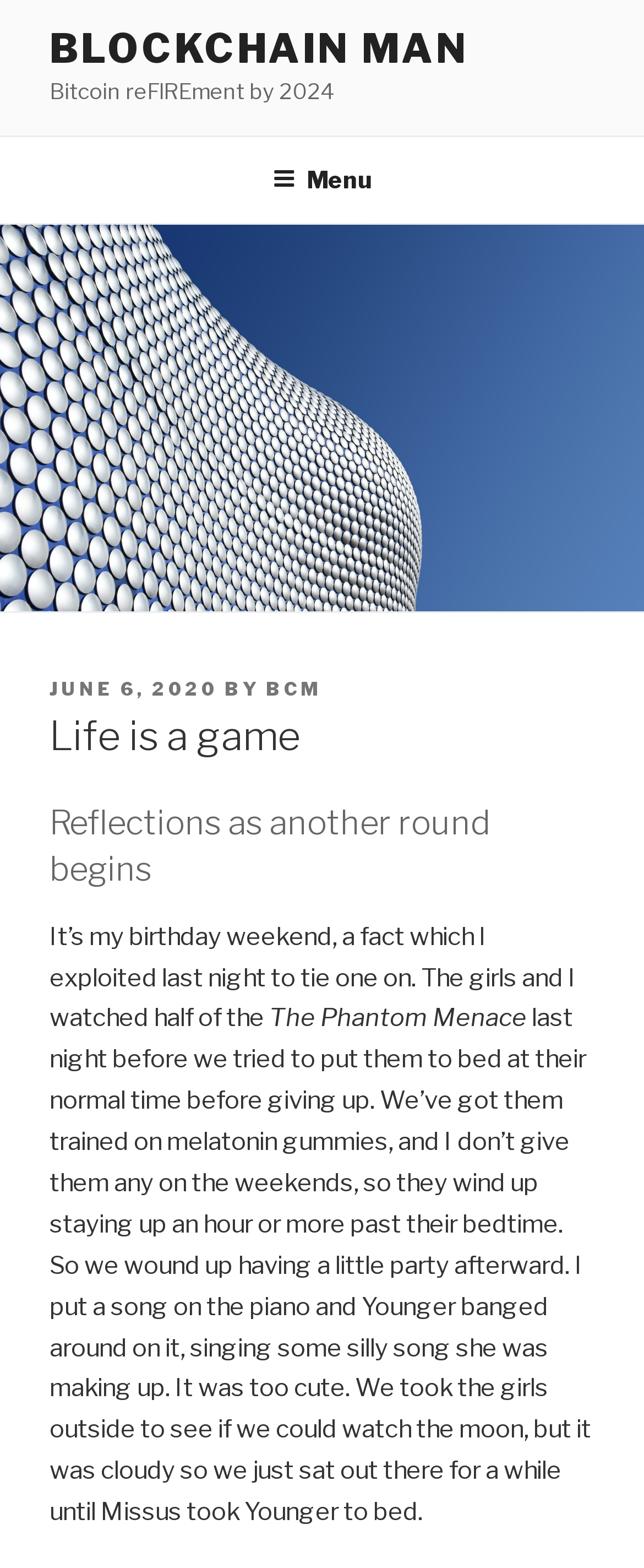What is the instrument played by the author during the party?
Answer the question in as much detail as possible.

I found the instrument by reading the article content, where it says 'I put a song on the piano and Younger banged around on it...'. This indicates that the author played the piano during the party.